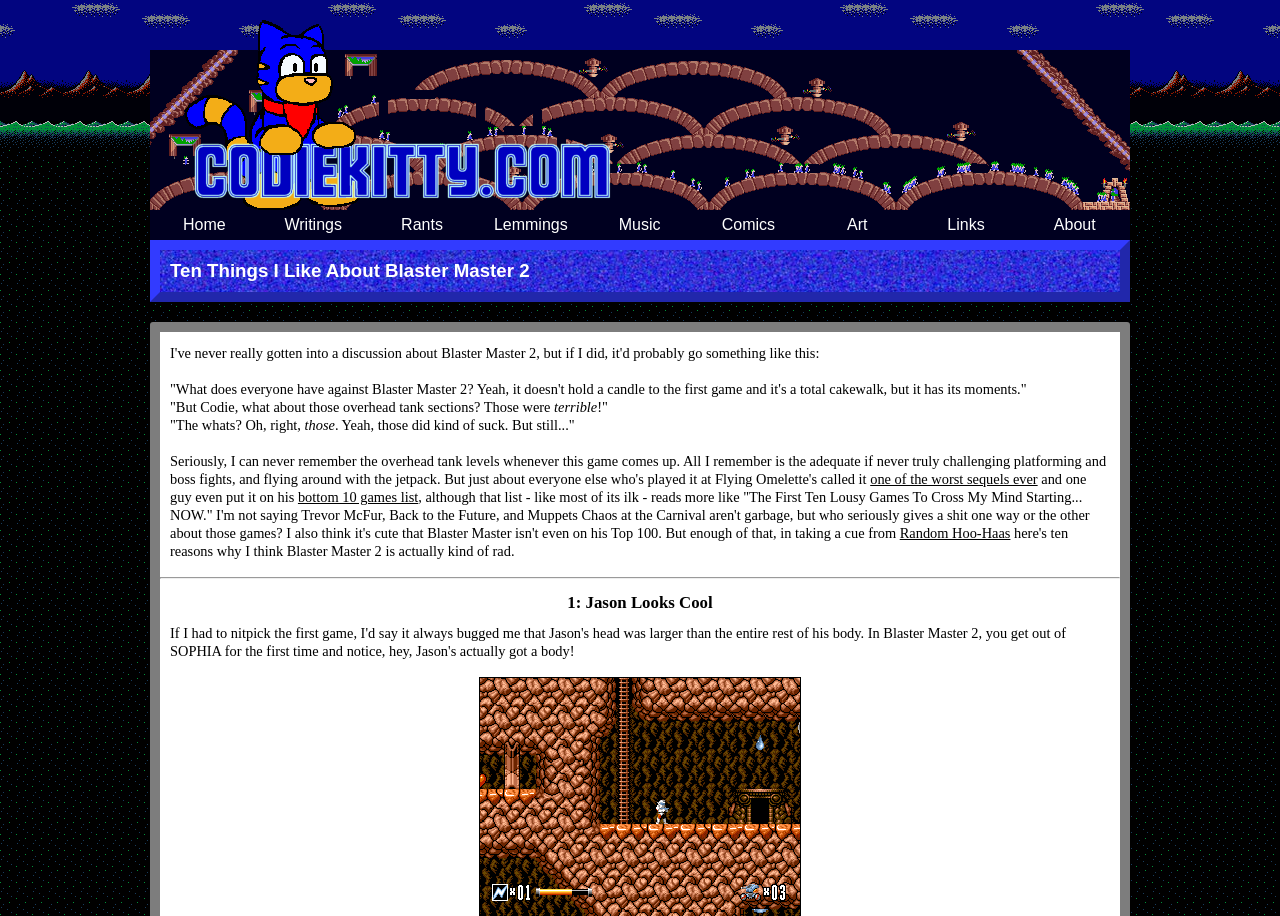Please identify the bounding box coordinates of the clickable element to fulfill the following instruction: "View general profile". The coordinates should be four float numbers between 0 and 1, i.e., [left, top, right, bottom].

None